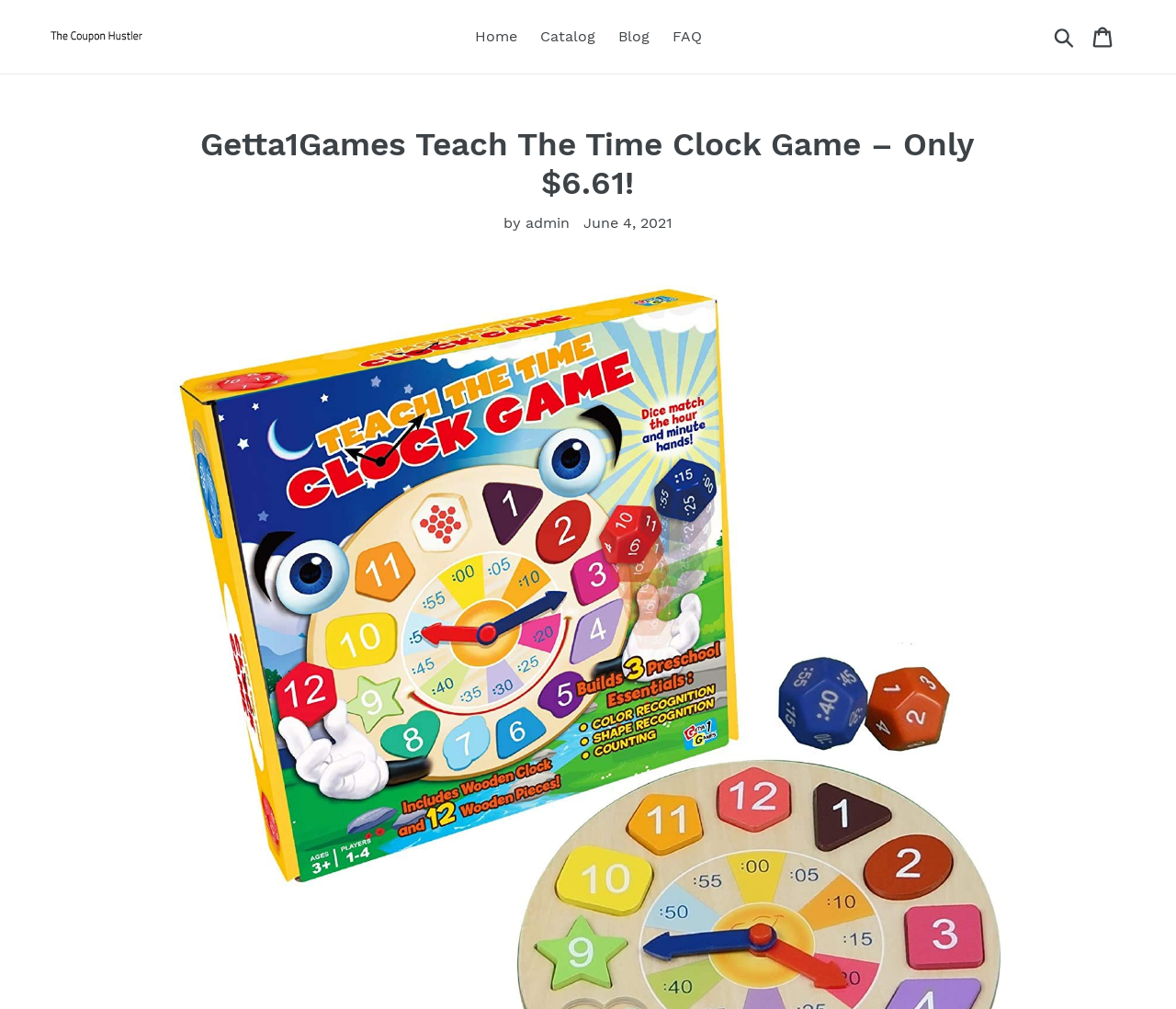Using the provided element description: "alt="The Coupon Hustler"", determine the bounding box coordinates of the corresponding UI element in the screenshot.

[0.043, 0.022, 0.271, 0.051]